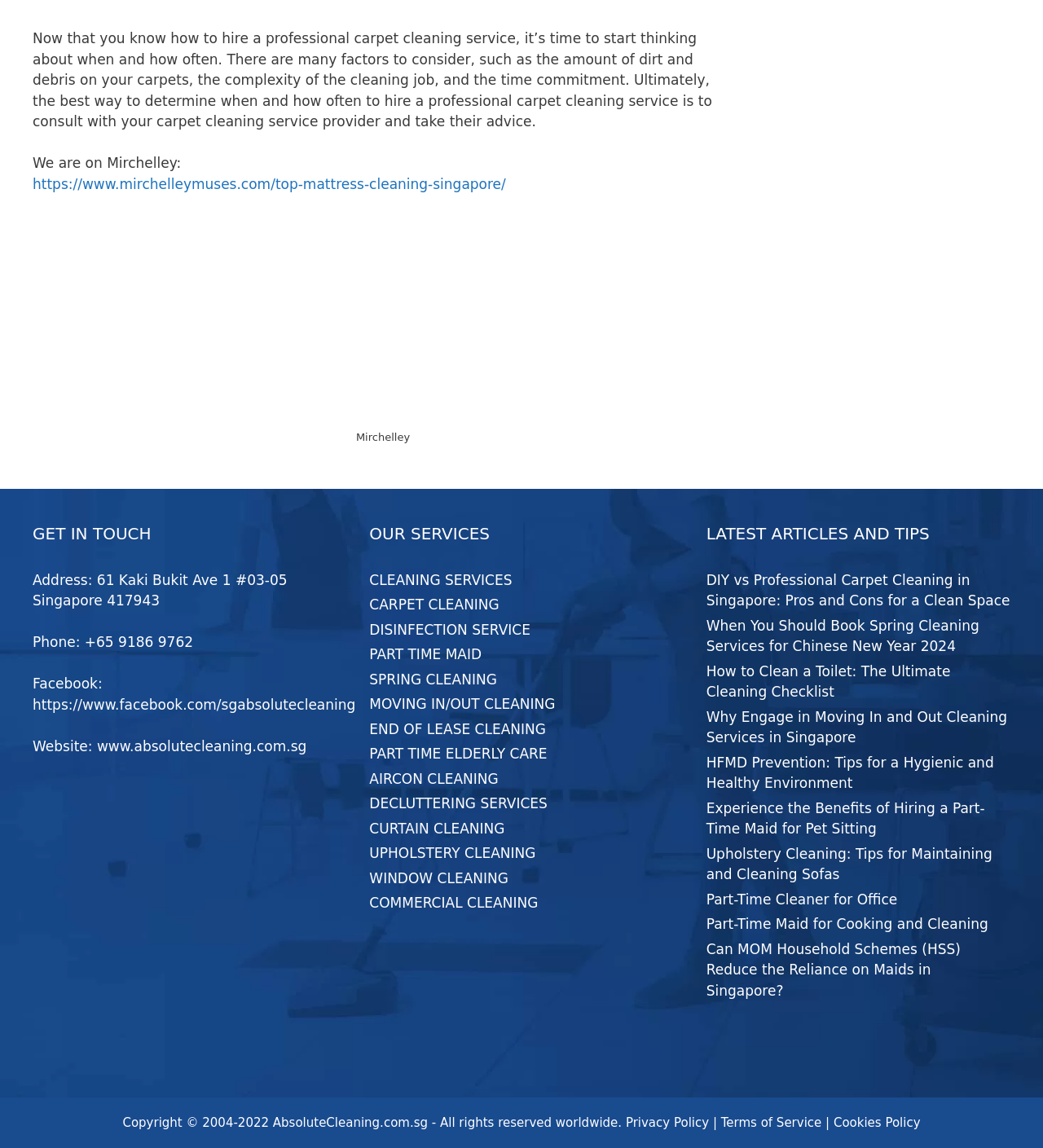Please identify the bounding box coordinates of the element I should click to complete this instruction: 'Click on the link to read about Boykin Spaniel'. The coordinates should be given as four float numbers between 0 and 1, like this: [left, top, right, bottom].

None